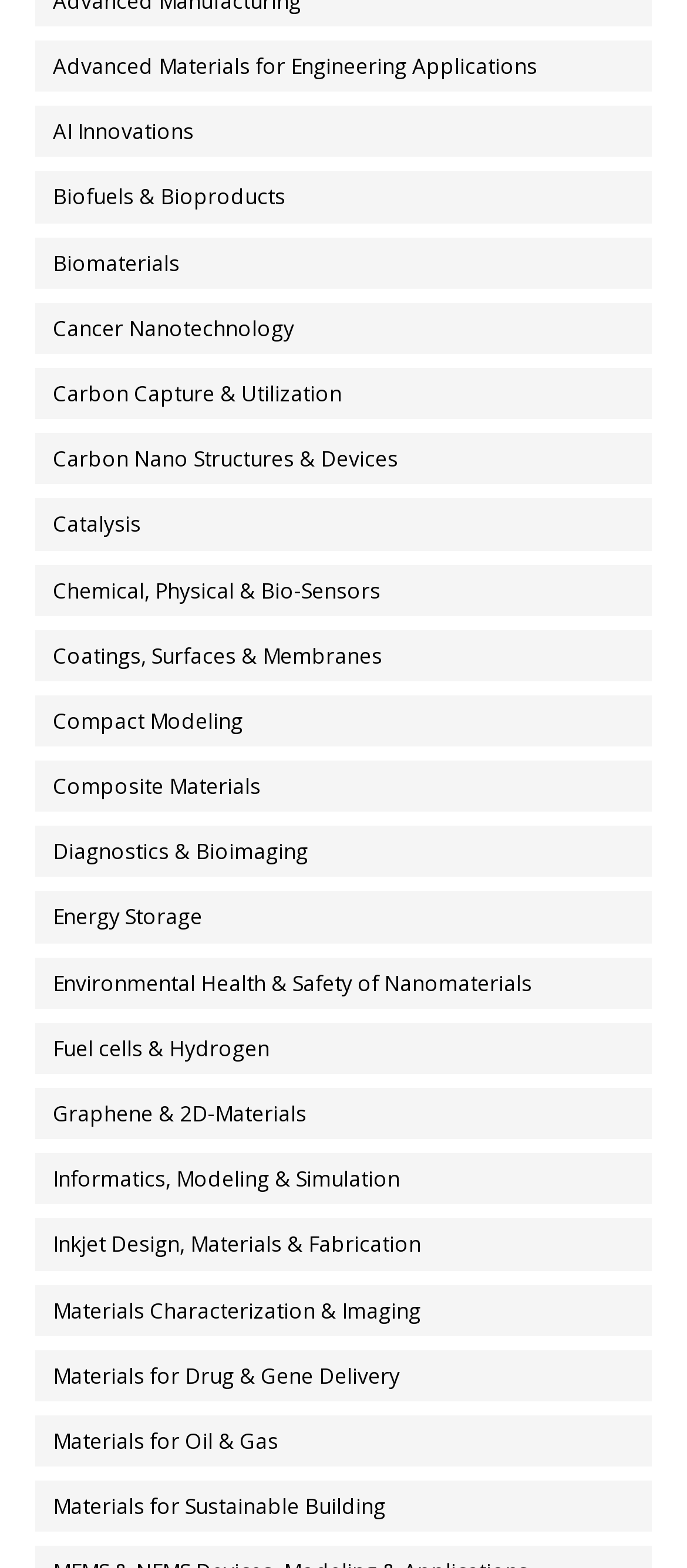Answer the question in one word or a short phrase:
What are the main categories on this webpage?

Research areas